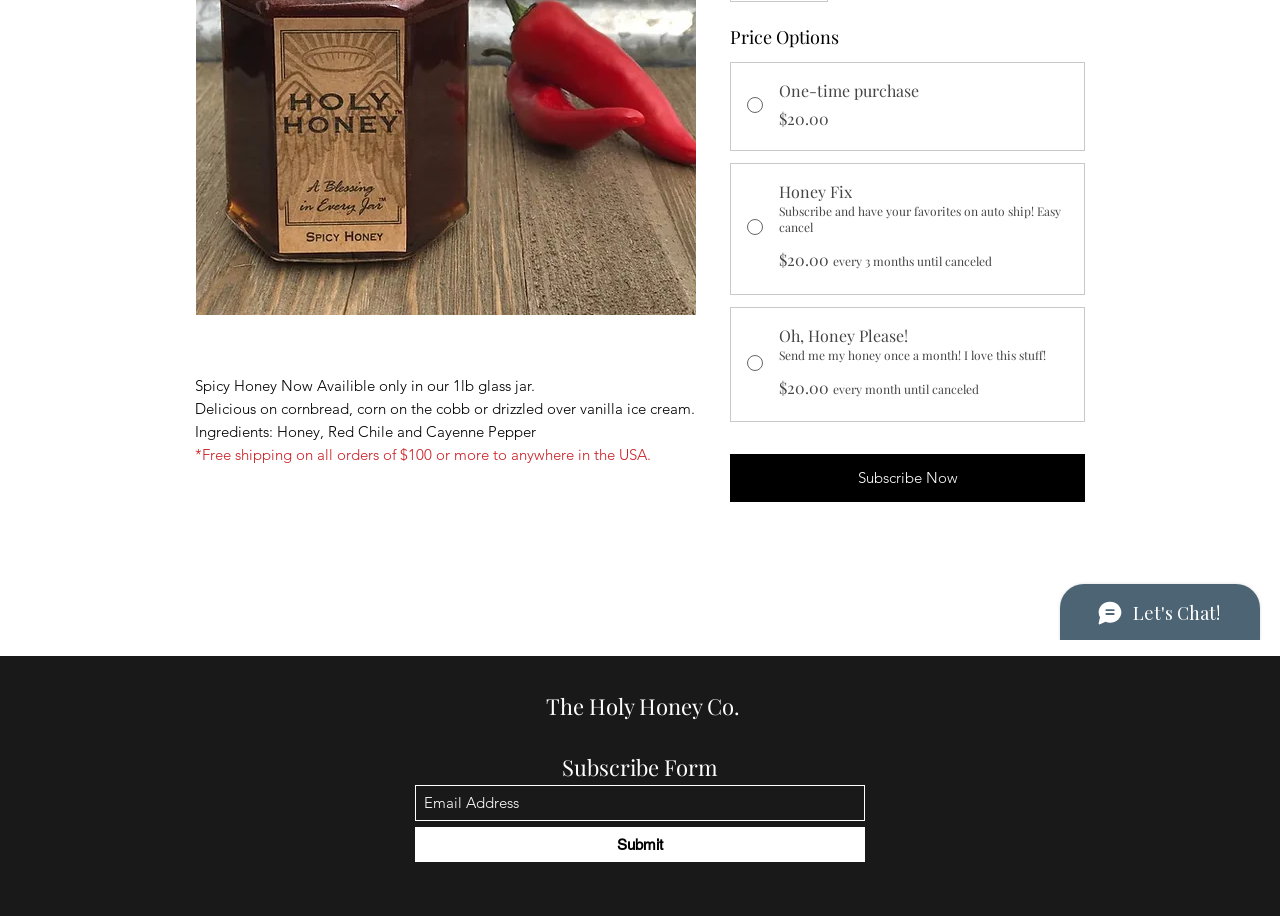Identify the bounding box for the described UI element. Provide the coordinates in (top-left x, top-left y, bottom-right x, bottom-right y) format with values ranging from 0 to 1: The Holy Honey Co.

[0.426, 0.754, 0.578, 0.787]